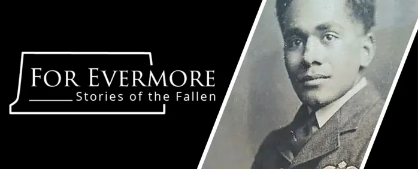Offer a detailed explanation of what is depicted in the image.

The image showcases the title "FOR EVERMORE" accompanied by the subtitle "Stories of the Fallen," set against a contrasting black and white background. The design melds modern typography with a vintage photograph of a soldier, emphasizing the themes of remembrance and legacy. This visual piece serves as a poignant reminder of the sacrifice made by individuals during wartime, connecting viewers to the personal stories of those who served and commemorating their contributions. The focus on the soldier’s likeness underscores the human aspect of these narratives, inviting reflection on the costs of conflict and the importance of remembering the fallen.